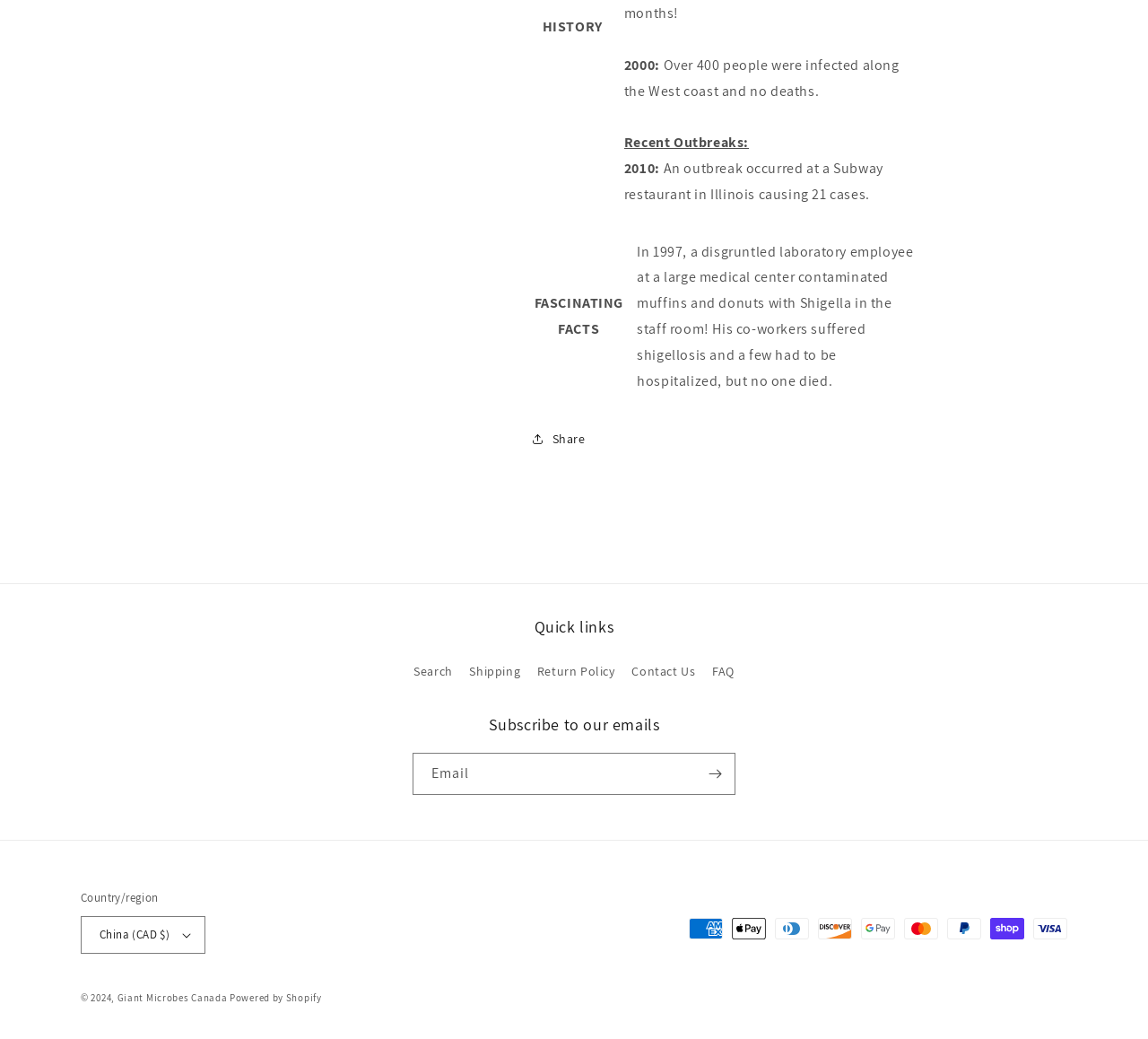Provide a one-word or one-phrase answer to the question:
What is the country/region mentioned in the footer?

China